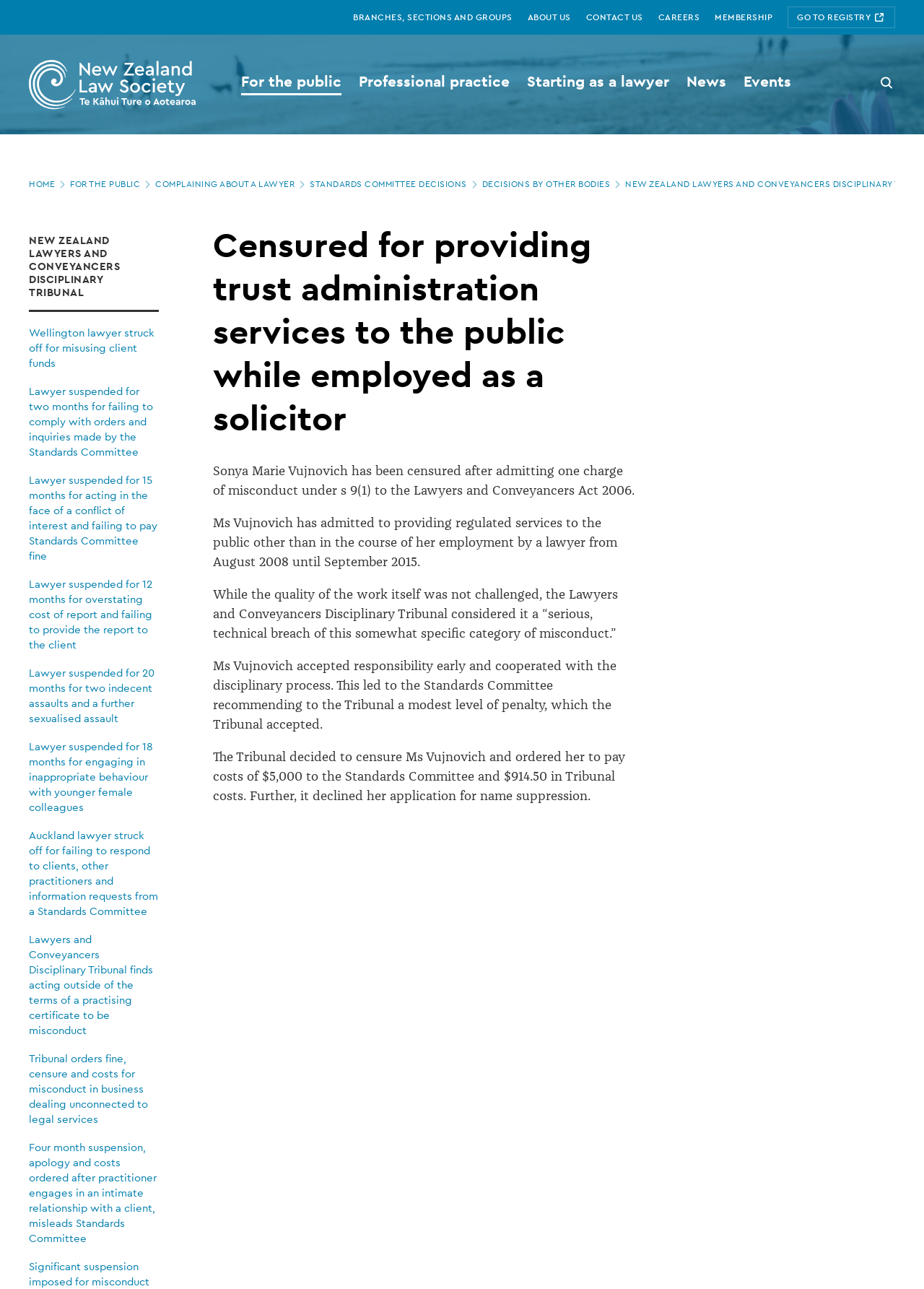Give a detailed account of the webpage.

The webpage is about the New Zealand Law Society (NZLS) and features a navigation menu at the top with links to various sections, including "BRANCHES, SECTIONS AND GROUPS", "ABOUT US", "CONTACT US", "CAREERS", and "MEMBERSHIP". There is also a search button icon at the top right corner.

Below the navigation menu, there is a logo of the New Zealand Law Society on the left side, and a series of links on the right side, including "For the public", "Professional practice", "Starting as a lawyer", "News", and "Events". Each of these links has a chevron-right icon next to it.

The main content of the webpage is divided into two sections. The first section has a heading "NEW ZEALAND LAWYERS AND CONVEYANCERS DISCIPLINARY TRIBUNAL" and lists several links to news articles or decisions made by the tribunal, including "Wellington lawyer struck off for misusing client funds", "Lawyer suspended for two months for failing to comply with orders and inquiries made by the Standards Committee", and several others.

The second section has a heading "Censured for providing trust administration services to the public while employed as a solicitor" and provides a detailed description of a disciplinary case involving Sonya Marie Vujnovich, who was censured for providing regulated services to the public while employed as a solicitor. The text explains the charges, the tribunal's decision, and the penalties imposed on Ms. Vujnovich.